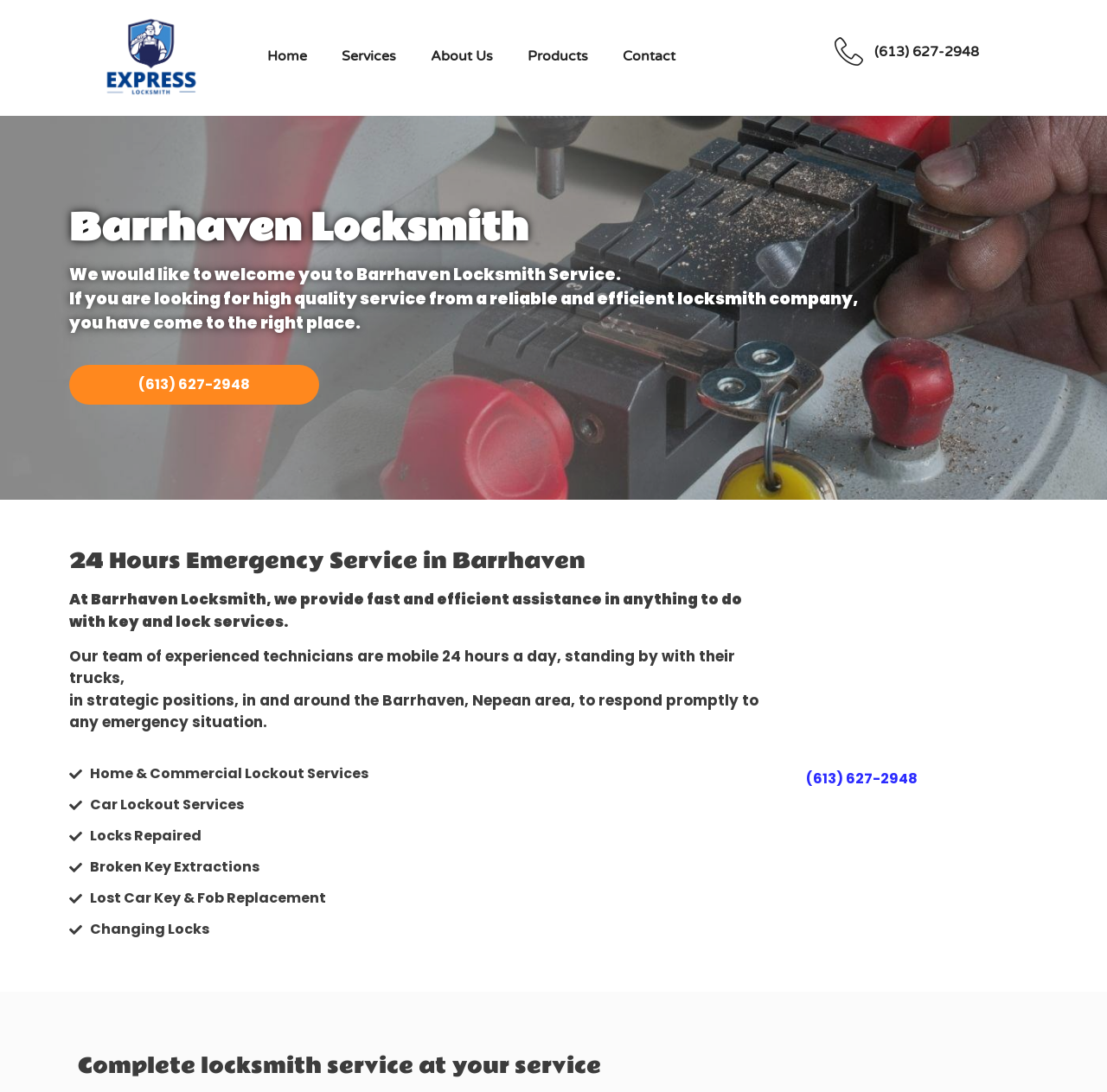What type of services does Barrhaven Locksmith offer?
Please give a well-detailed answer to the question.

Based on the webpage content, Barrhaven Locksmith provides various services, including residential, commercial, and automotive services, as indicated by the links 'Home & Commercial Lockout Services', 'Car Lockout Services', and other related services listed on the webpage.